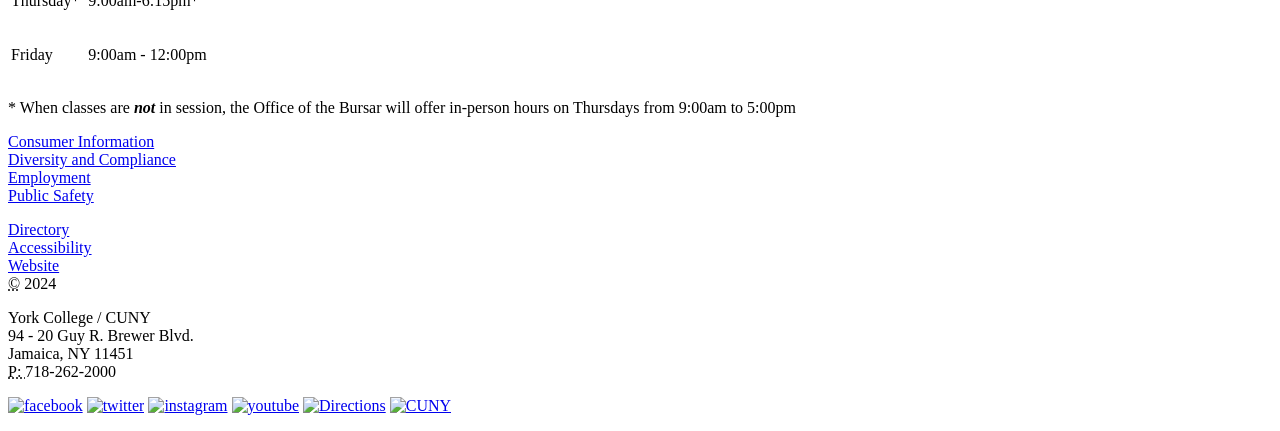Locate the bounding box coordinates of the clickable area to execute the instruction: "Check the Facebook link". Provide the coordinates as four float numbers between 0 and 1, represented as [left, top, right, bottom].

[0.006, 0.921, 0.065, 0.961]